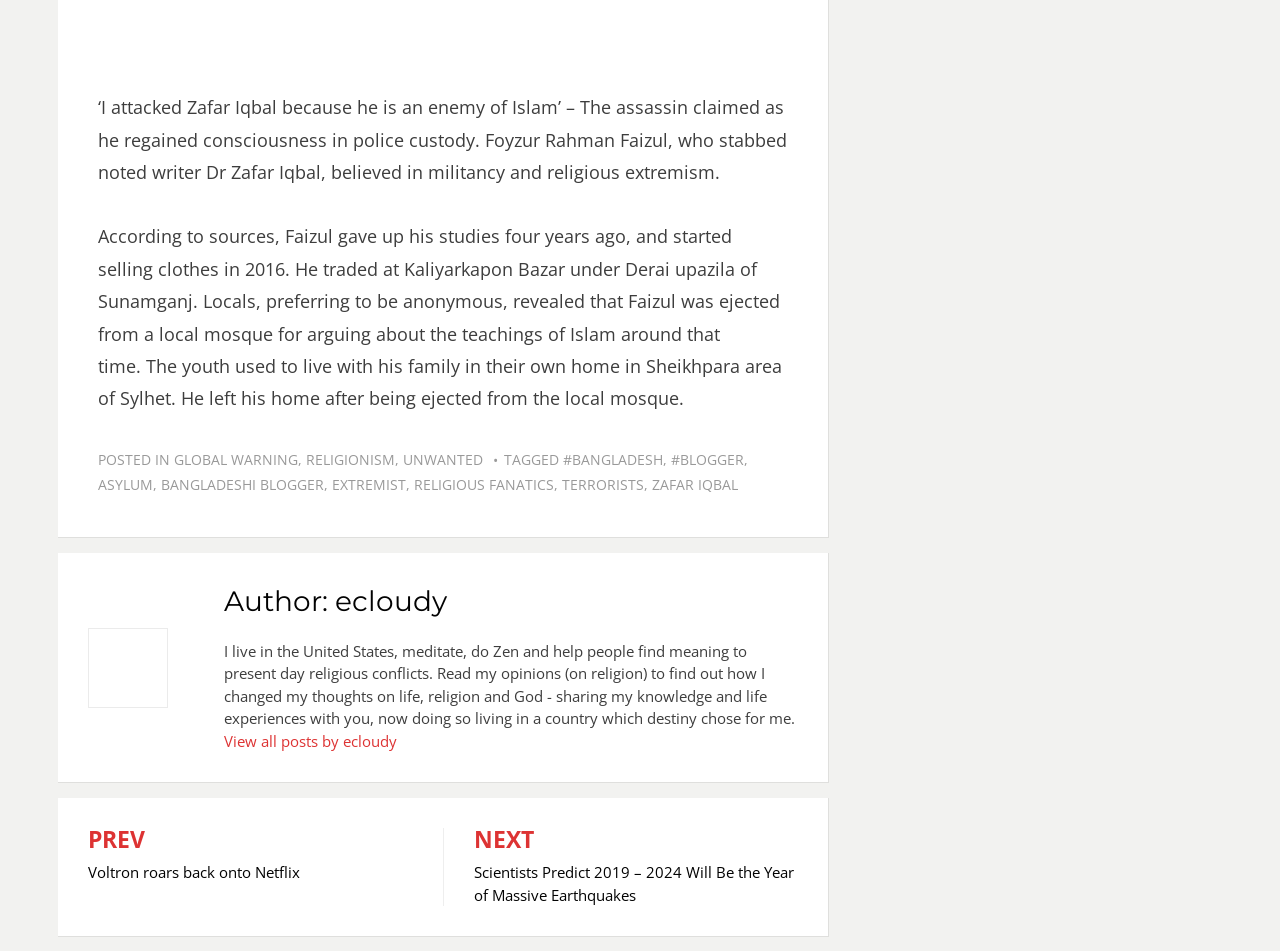Use a single word or phrase to answer the question: 
Who stabbed Dr. Zafar Iqbal?

Foyzur Rahman Faizul